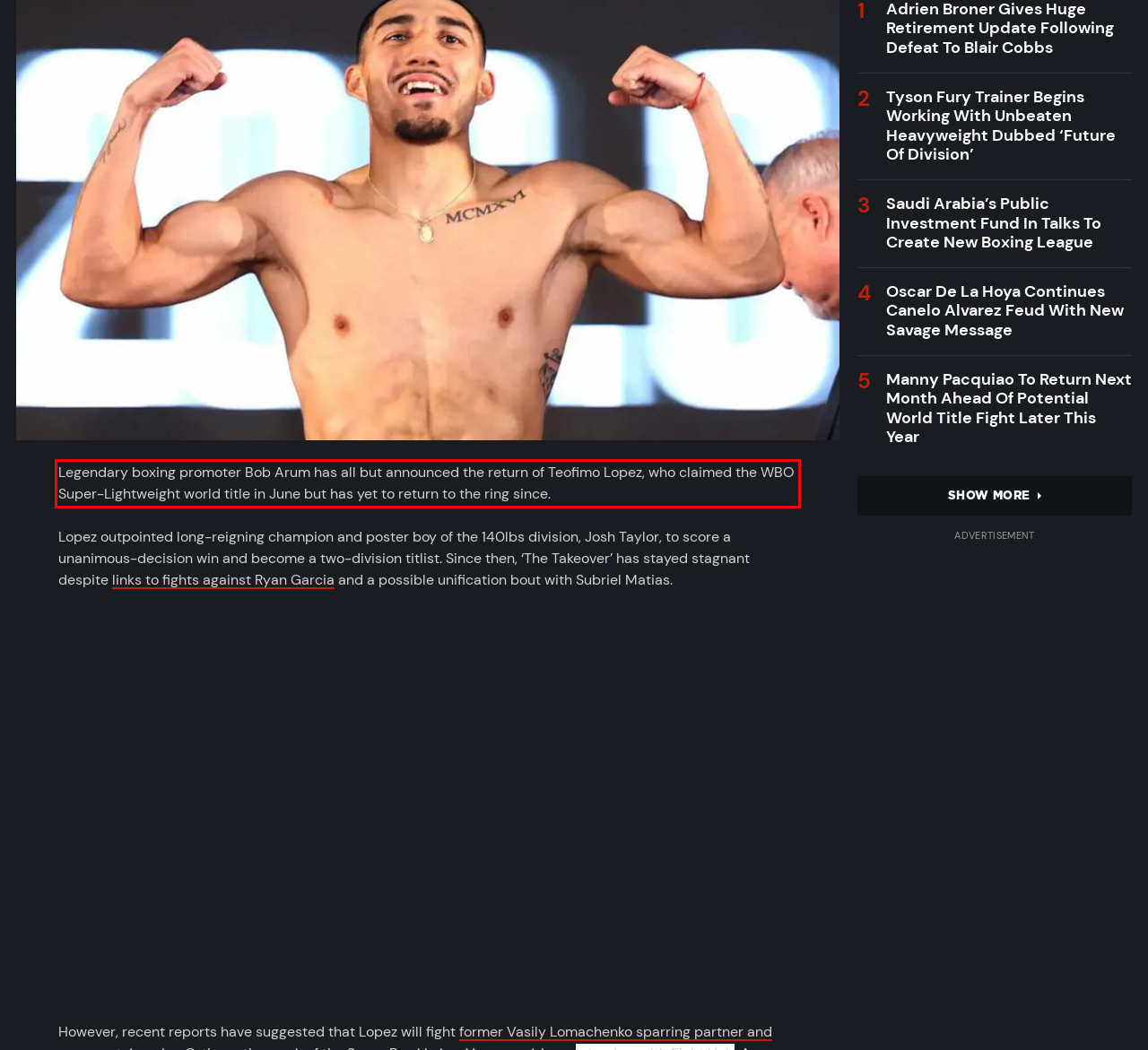Using the provided webpage screenshot, recognize the text content in the area marked by the red bounding box.

Legendary boxing promoter Bob Arum has all but announced the return of Teofimo Lopez, who claimed the WBO Super-Lightweight world title in June but has yet to return to the ring since.